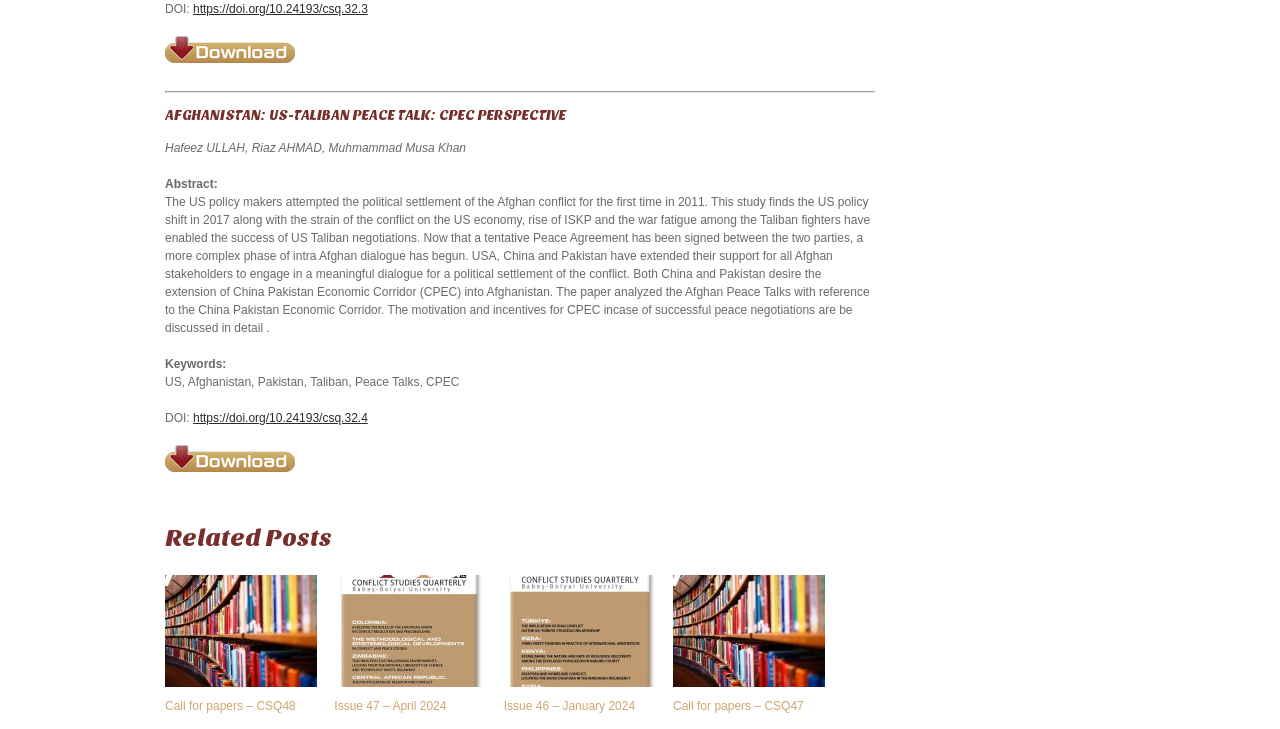Provide a single word or phrase to answer the given question: 
What is the purpose of the 'download-button'?

To download the article